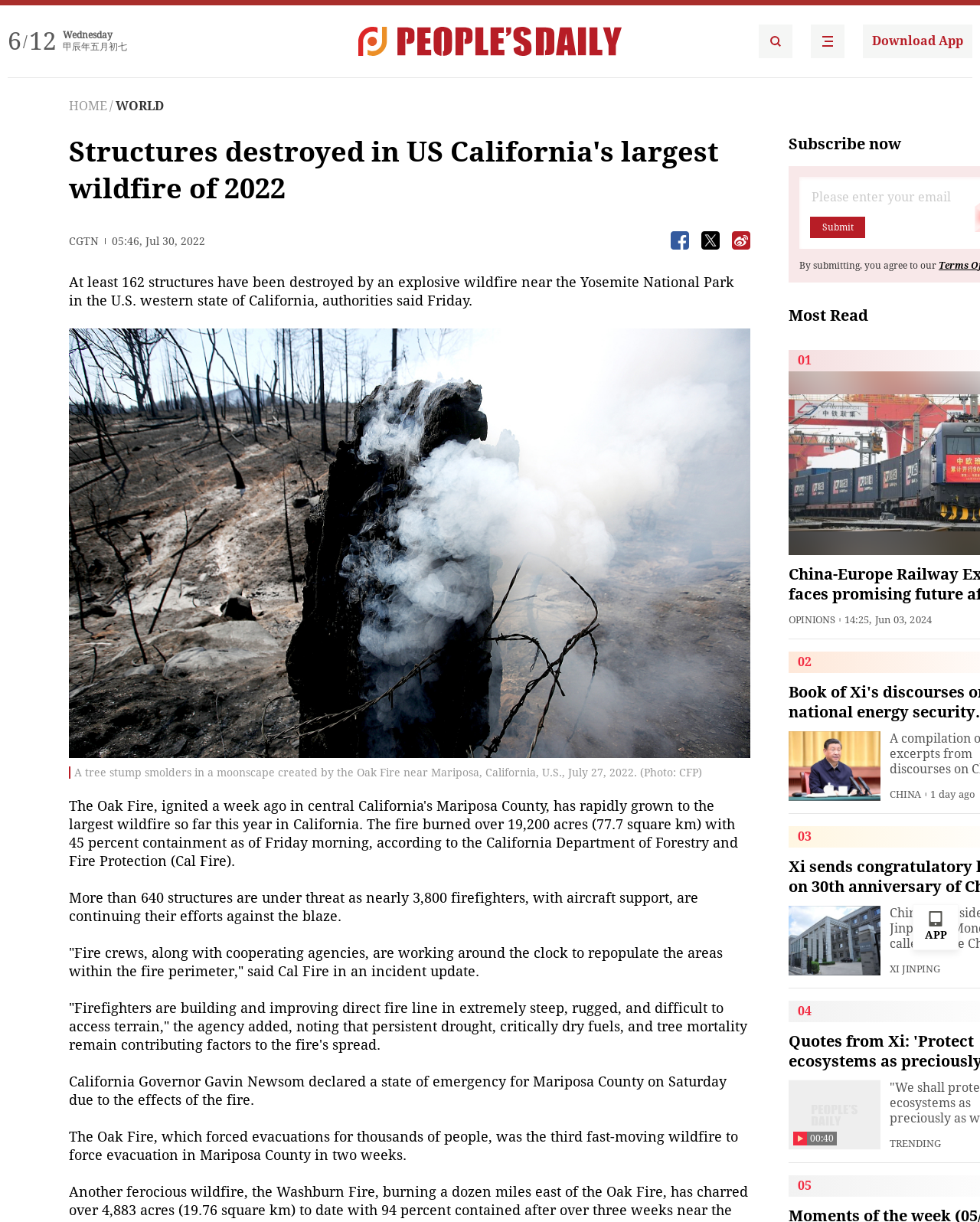Provide the bounding box coordinates for the UI element described in this sentence: "People's Daily Search Details". The coordinates should be four float values between 0 and 1, i.e., [left, top, right, bottom].

[0.774, 0.02, 0.809, 0.048]